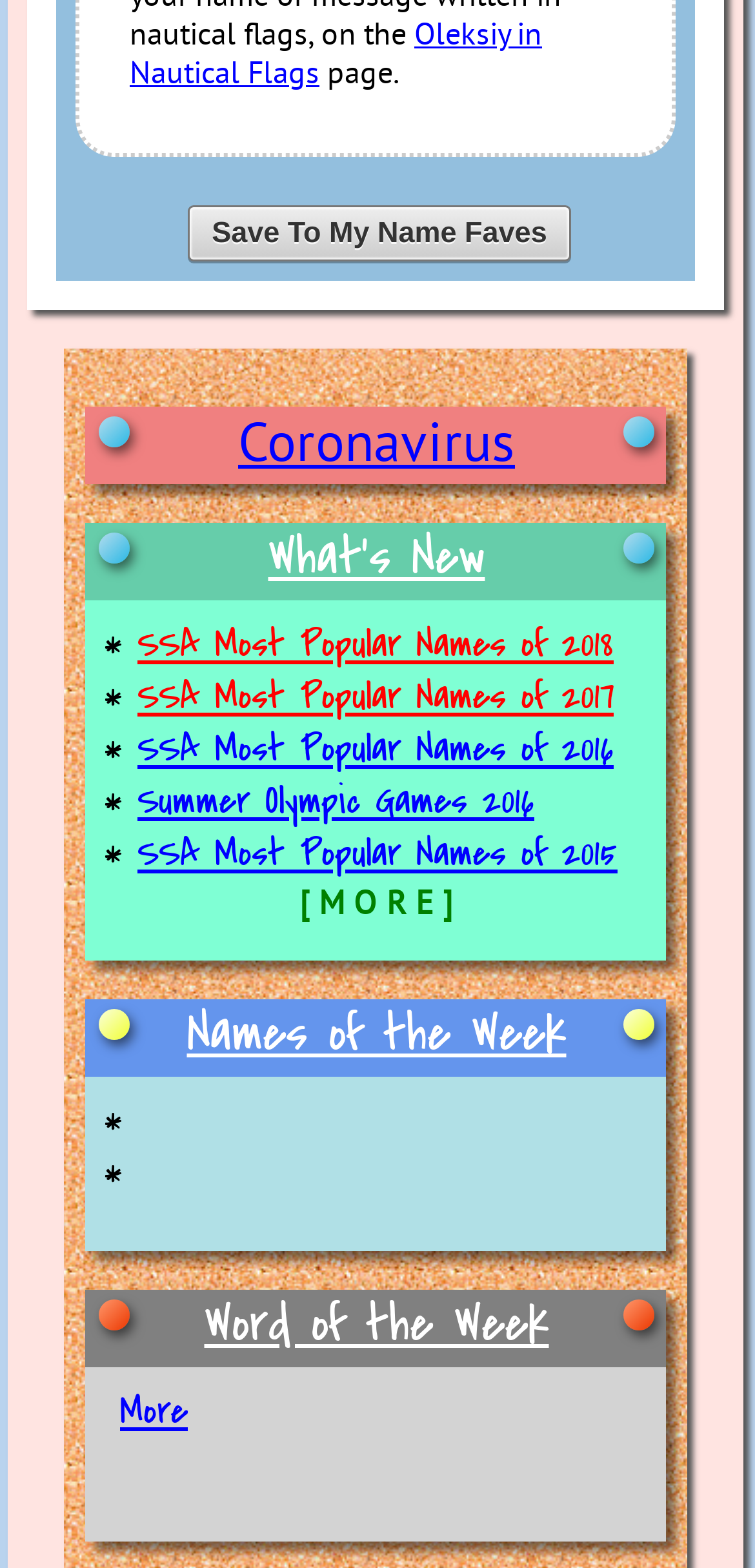Determine the coordinates of the bounding box that should be clicked to complete the instruction: "View Coronavirus page". The coordinates should be represented by four float numbers between 0 and 1: [left, top, right, bottom].

[0.315, 0.26, 0.682, 0.303]